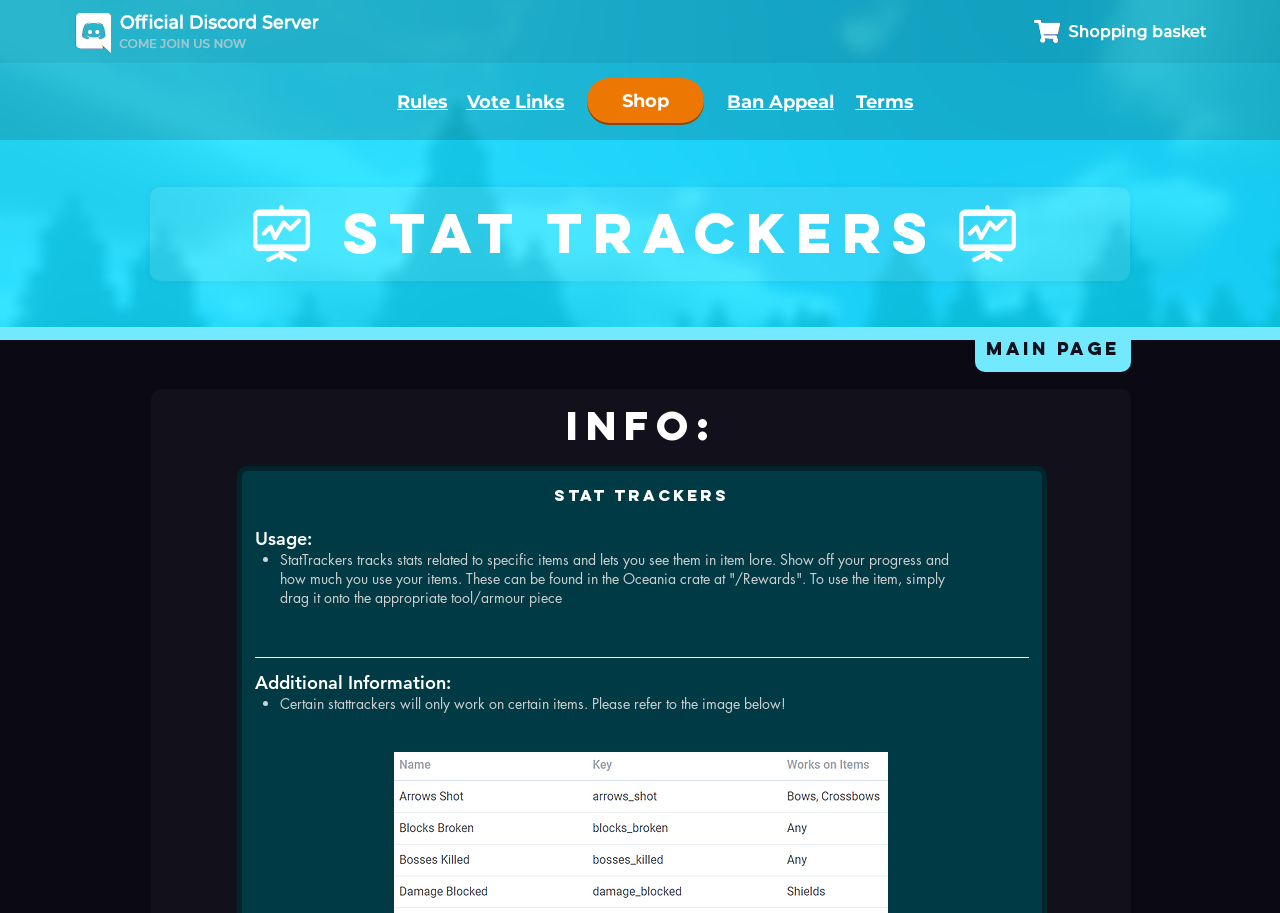Answer this question in one word or a short phrase: What can users see in item lore with StatTrackers?

Their progress and item usage